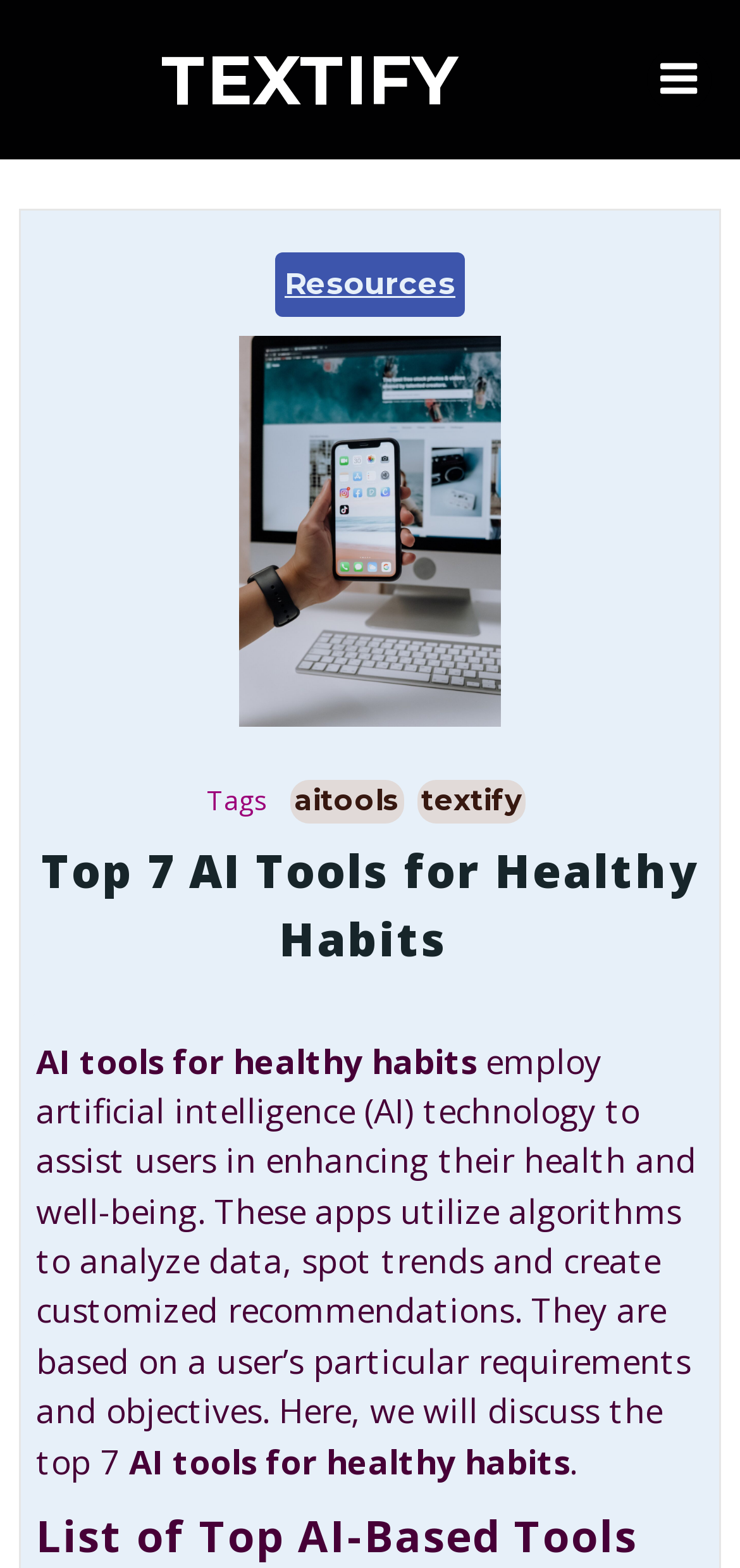What is the website's logo?
Offer a detailed and full explanation in response to the question.

The website's logo is located at the top left corner of the webpage, and it is a link with the text 'TEXTIFY'.